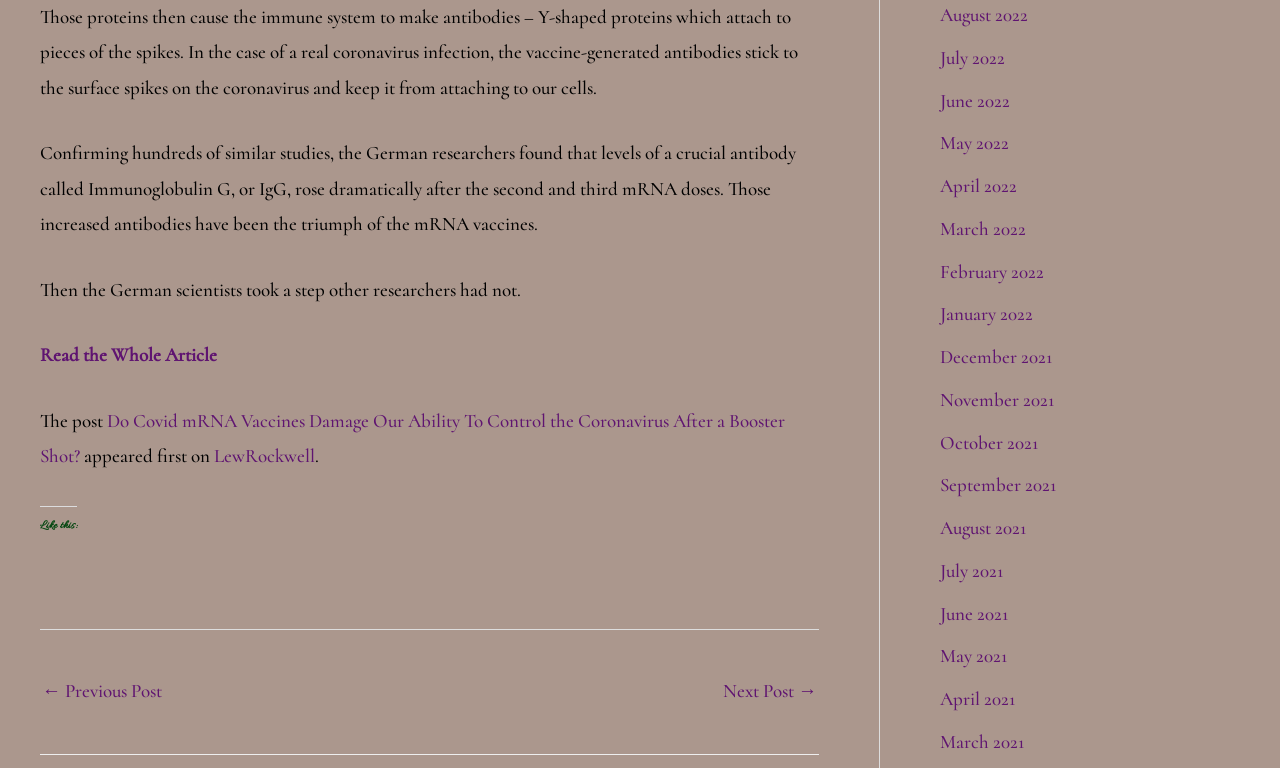Provide a single word or phrase answer to the question: 
What is the relationship between the antibodies and the coronavirus?

Antibodies stick to the surface spikes of the coronavirus